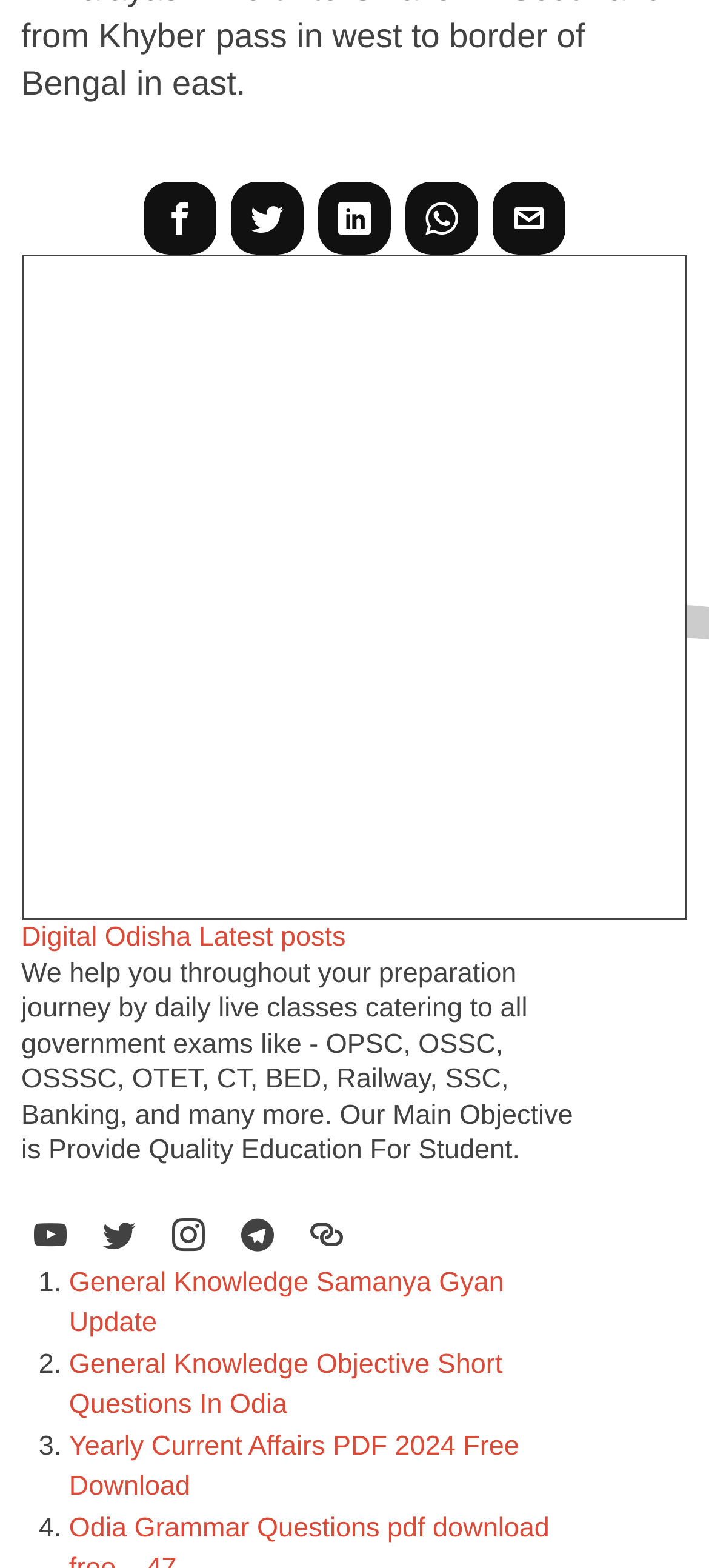Based on the image, provide a detailed and complete answer to the question: 
How many links are listed under 'Latest posts'?

I counted the number of links listed under the 'Latest posts' section, which includes 'General Knowledge Samanya Gyan Update', 'General Knowledge Objective Short Questions In Odia', and 'Yearly Current Affairs PDF 2024 Free Download', totaling 3 links.